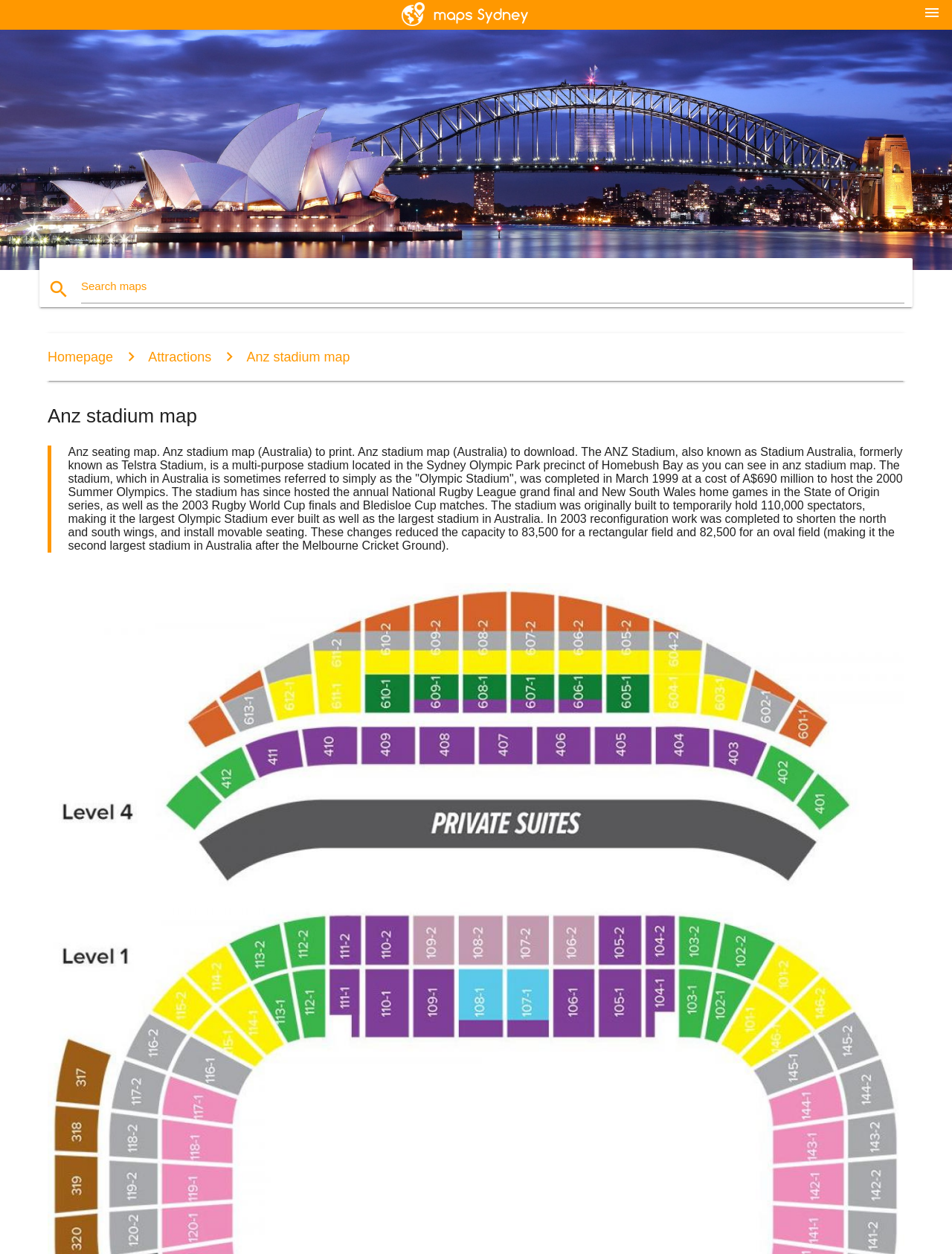Find and extract the text of the primary heading on the webpage.

Anz stadium map